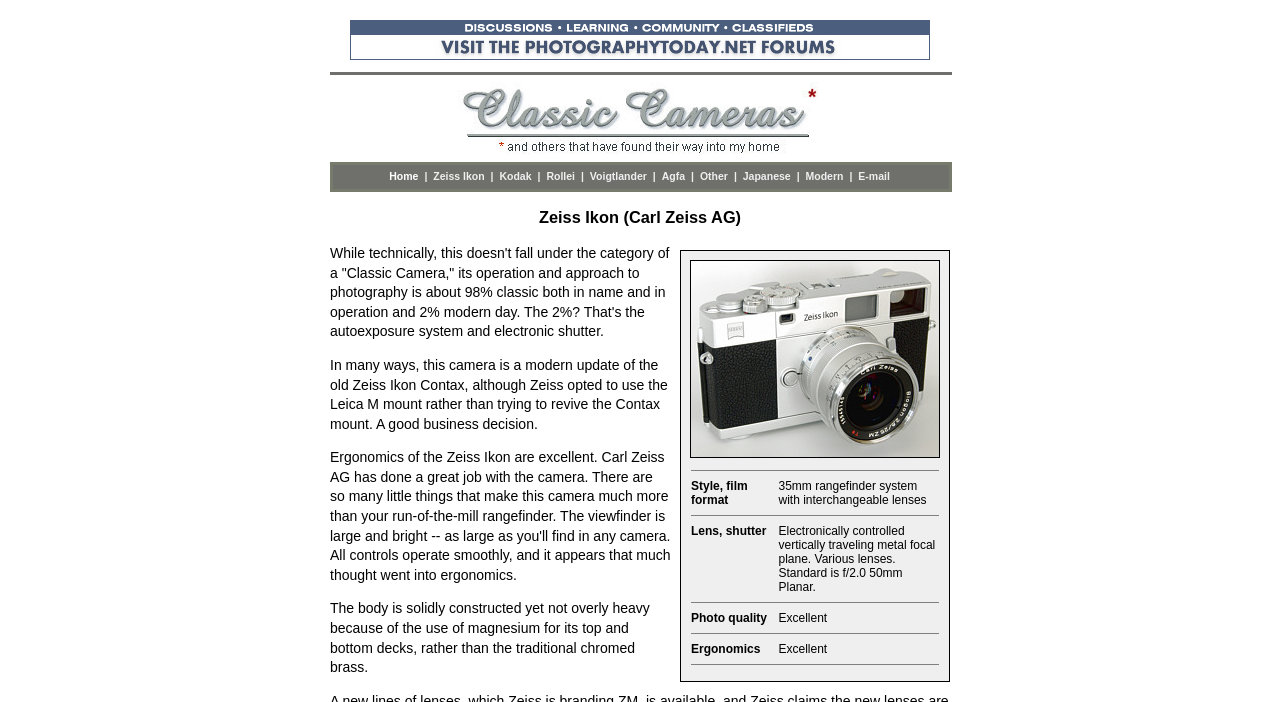What is the mount type used by Zeiss Ikon?
Refer to the image and answer the question using a single word or phrase.

Leica M mount